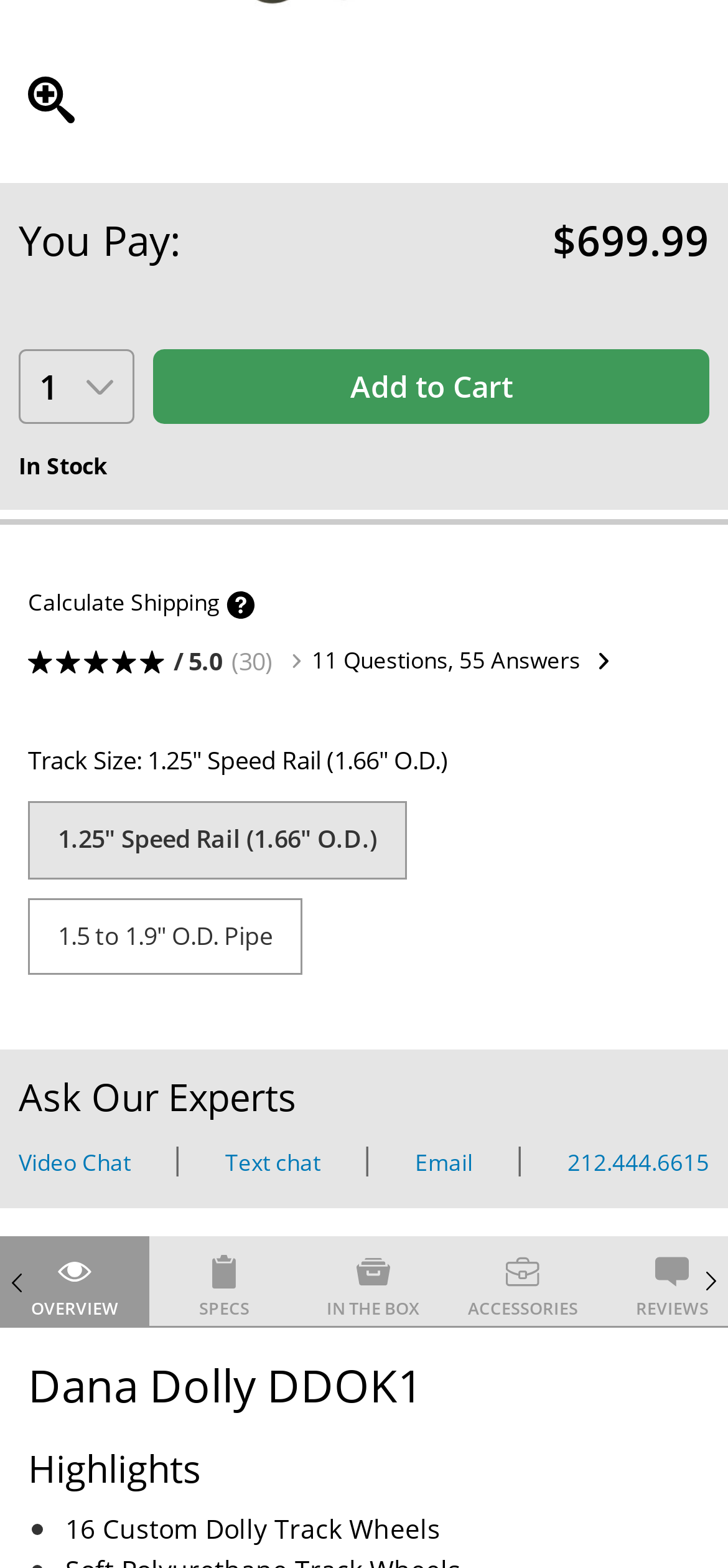Determine the bounding box coordinates of the area to click in order to meet this instruction: "Click the 'Calculate Shipping' button".

[0.038, 0.375, 0.351, 0.395]